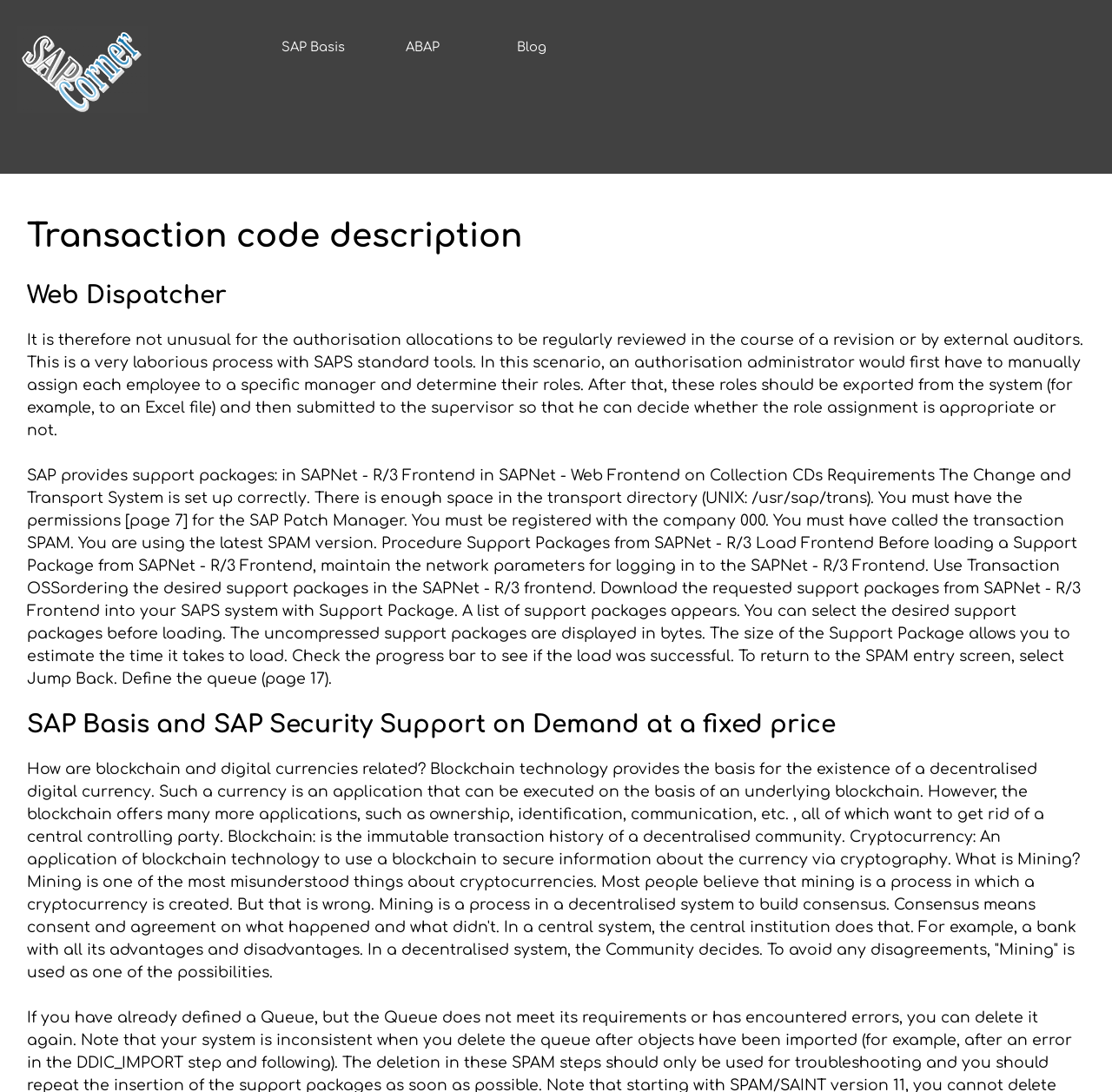Based on the element description, predict the bounding box coordinates (top-left x, top-left y, bottom-right x, bottom-right y) for the UI element in the screenshot: Blog

[0.435, 0.031, 0.521, 0.055]